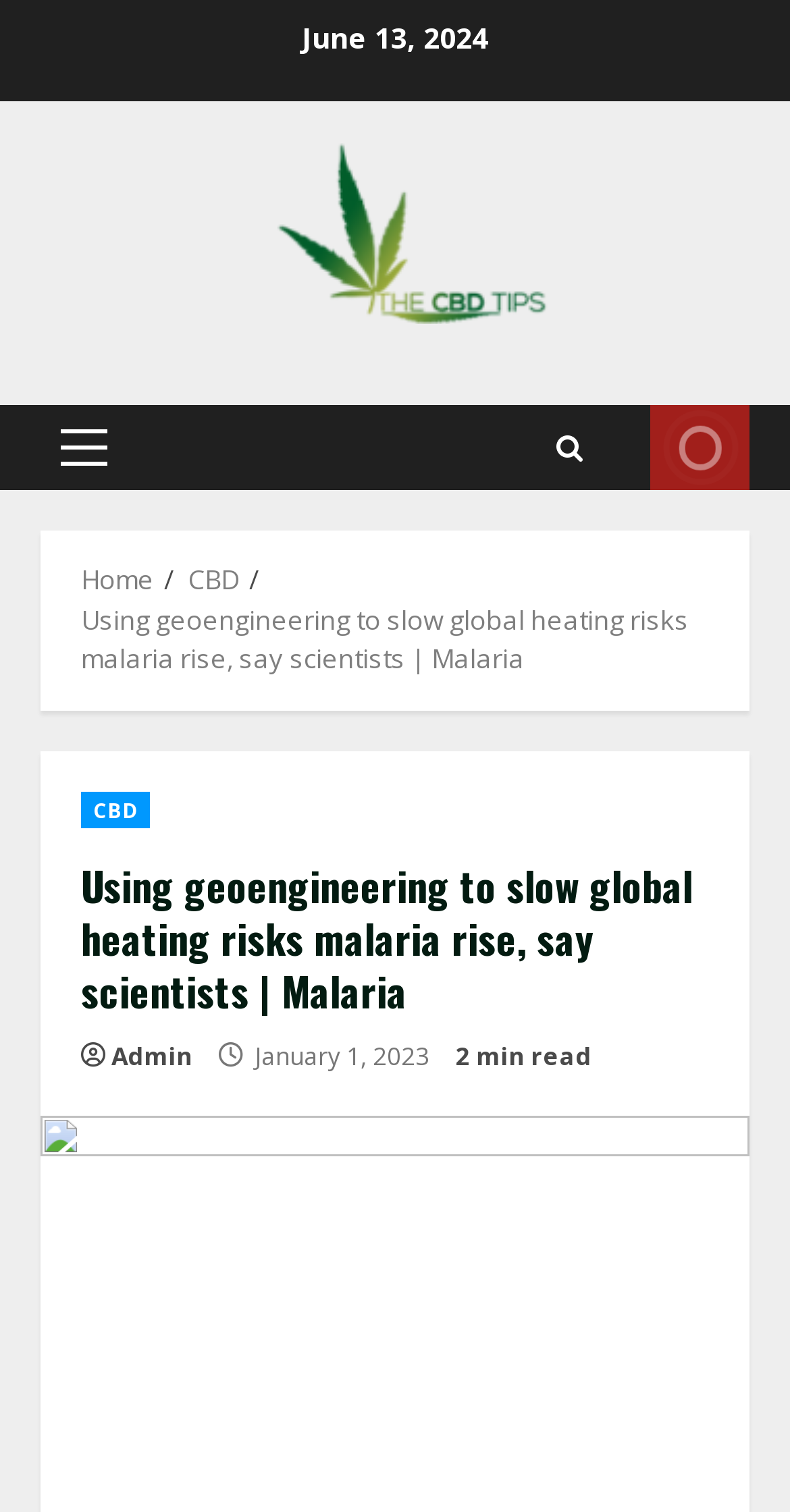Please identify the bounding box coordinates of the element I need to click to follow this instruction: "Visit the 'CBD' page".

[0.238, 0.371, 0.303, 0.395]